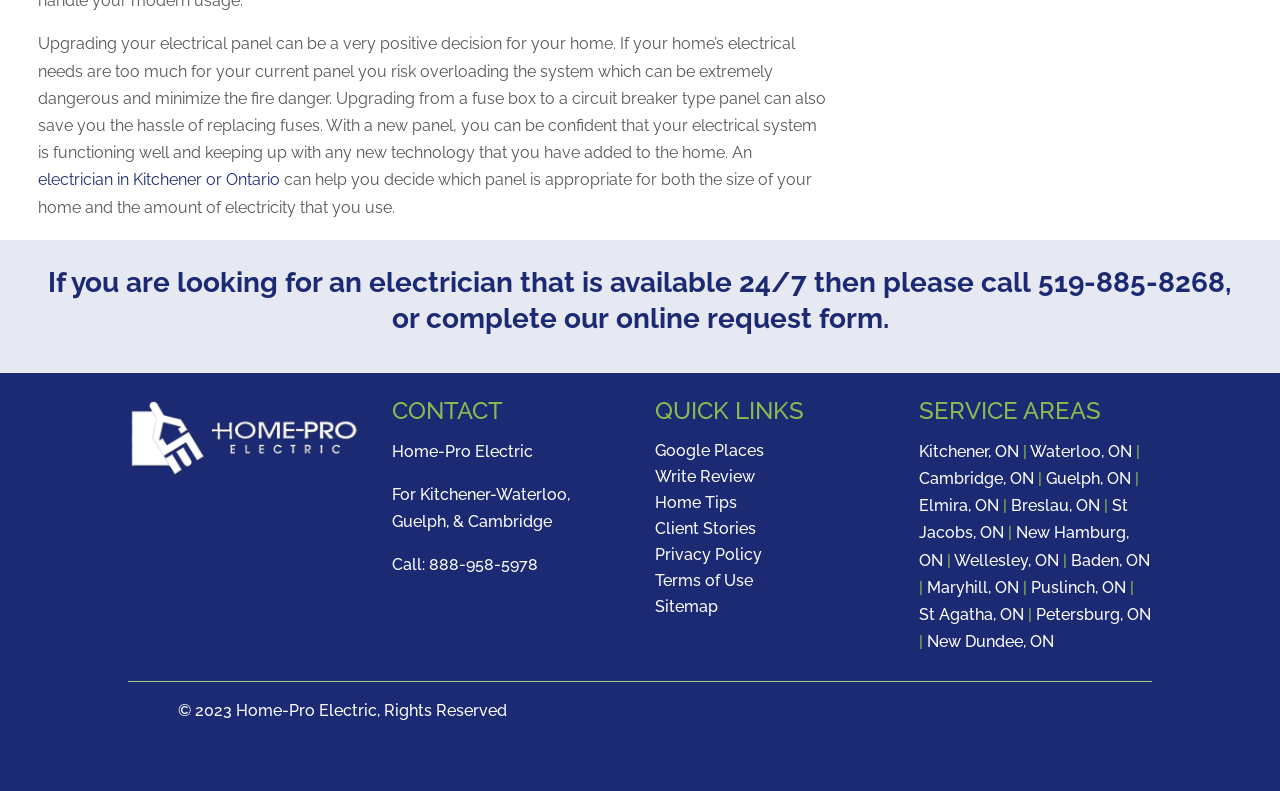Pinpoint the bounding box coordinates of the clickable element to carry out the following instruction: "Call the electrician."

[0.335, 0.702, 0.42, 0.726]